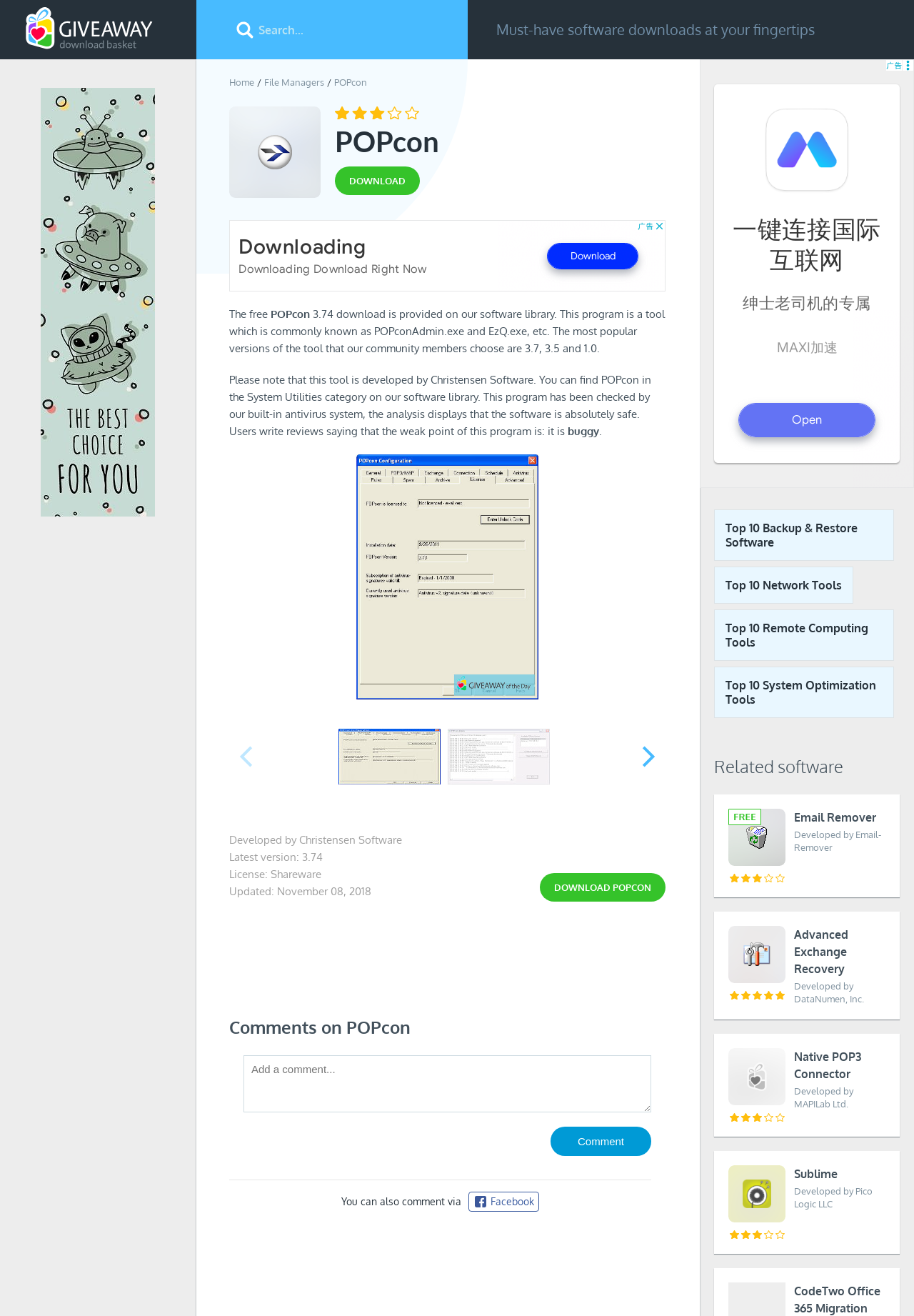Use a single word or phrase to answer the question:
What is the name of the software being featured?

POPcon